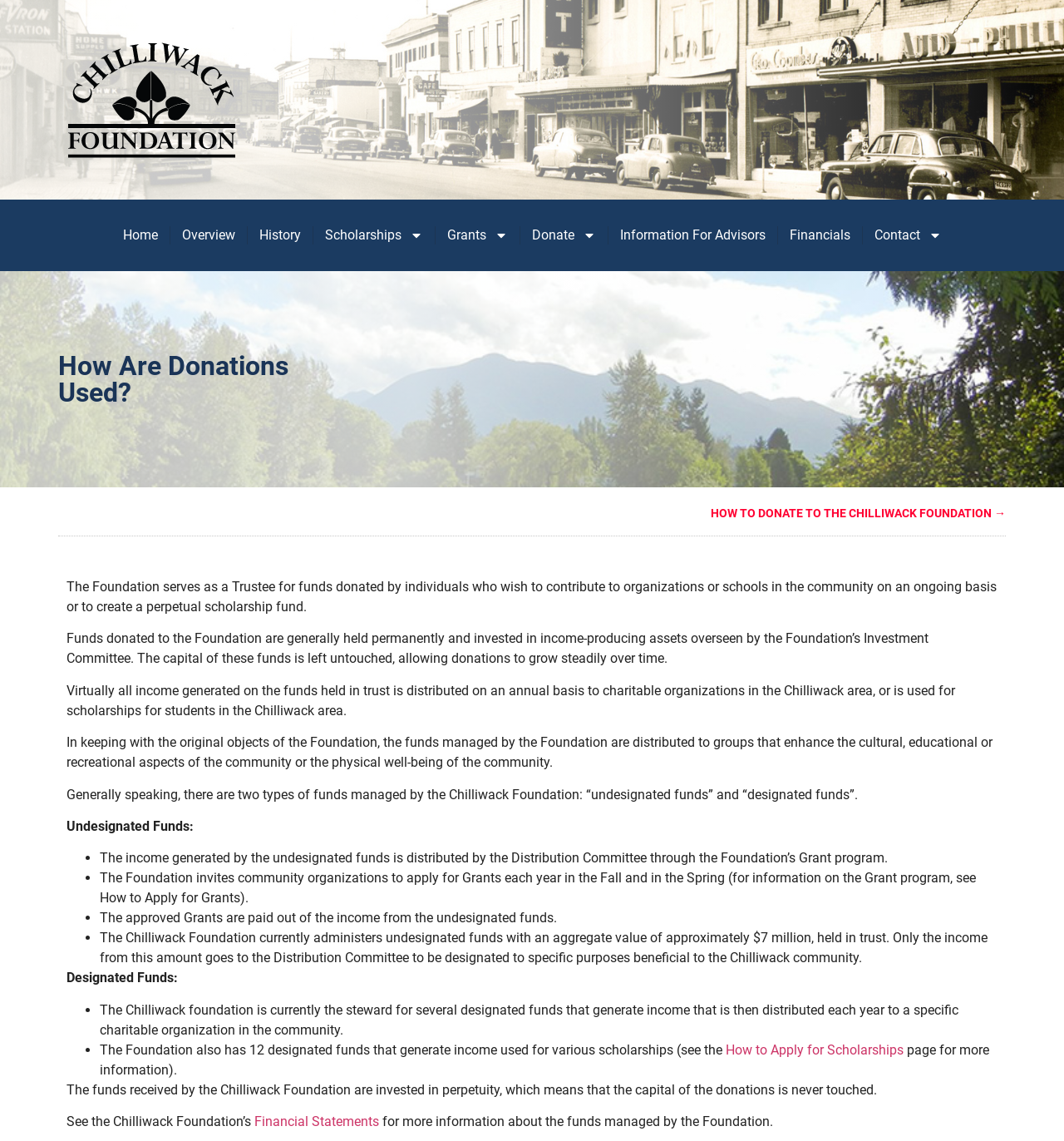Find the bounding box coordinates of the element you need to click on to perform this action: 'Read about How to Donate'. The coordinates should be represented by four float values between 0 and 1, in the format [left, top, right, bottom].

[0.668, 0.444, 0.945, 0.456]